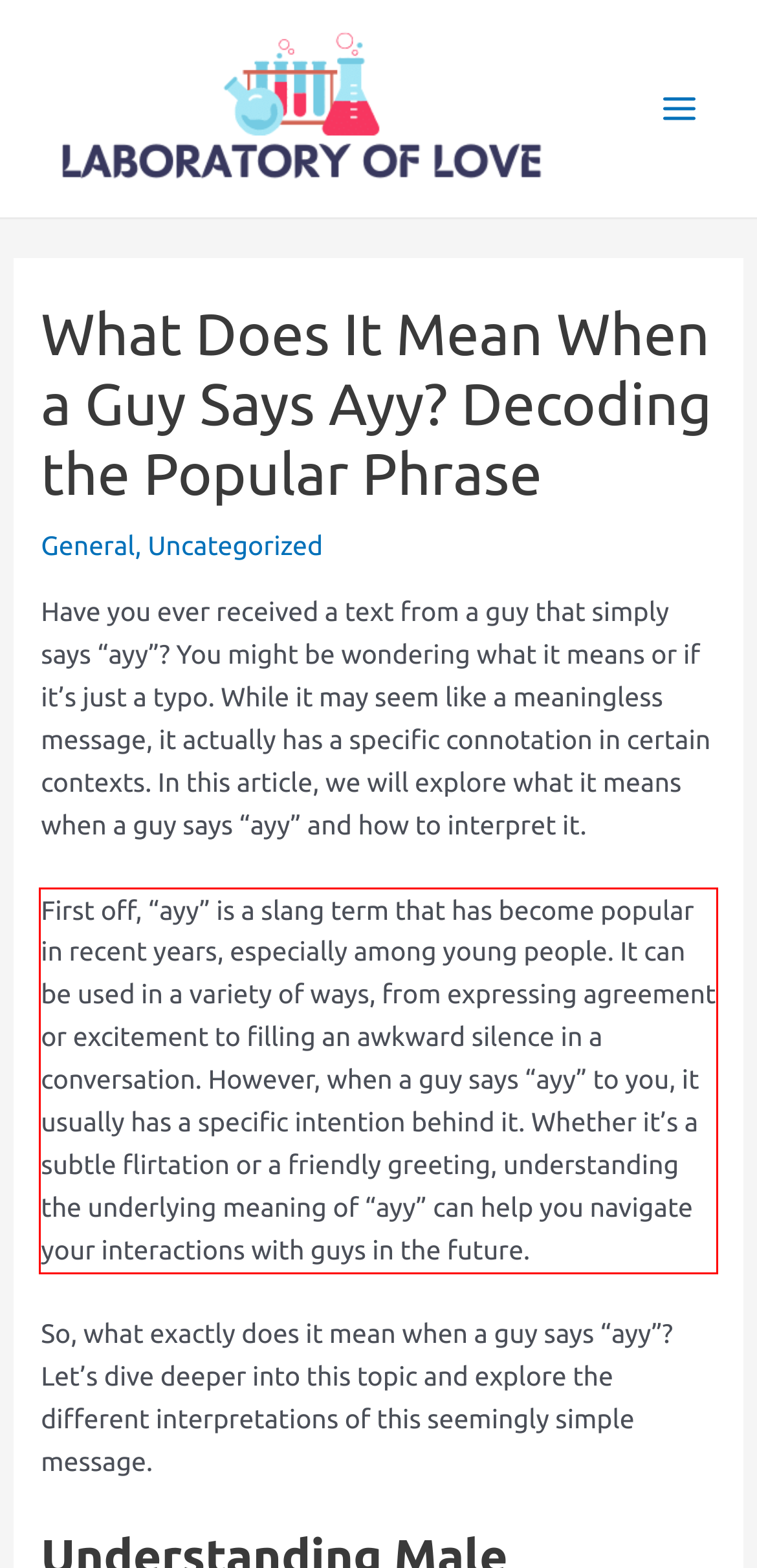Please identify the text within the red rectangular bounding box in the provided webpage screenshot.

First off, “ayy” is a slang term that has become popular in recent years, especially among young people. It can be used in a variety of ways, from expressing agreement or excitement to filling an awkward silence in a conversation. However, when a guy says “ayy” to you, it usually has a specific intention behind it. Whether it’s a subtle flirtation or a friendly greeting, understanding the underlying meaning of “ayy” can help you navigate your interactions with guys in the future.